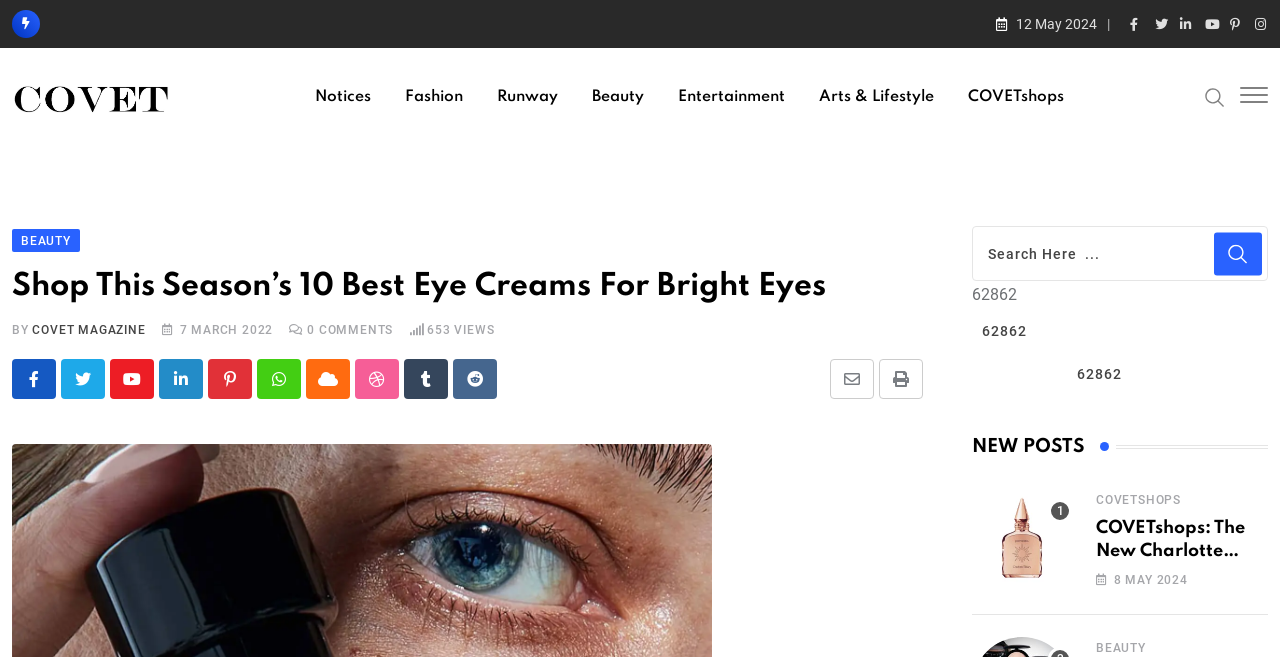Locate the bounding box coordinates of the element's region that should be clicked to carry out the following instruction: "Click on the Beauty link". The coordinates need to be four float numbers between 0 and 1, i.e., [left, top, right, bottom].

[0.451, 0.073, 0.515, 0.222]